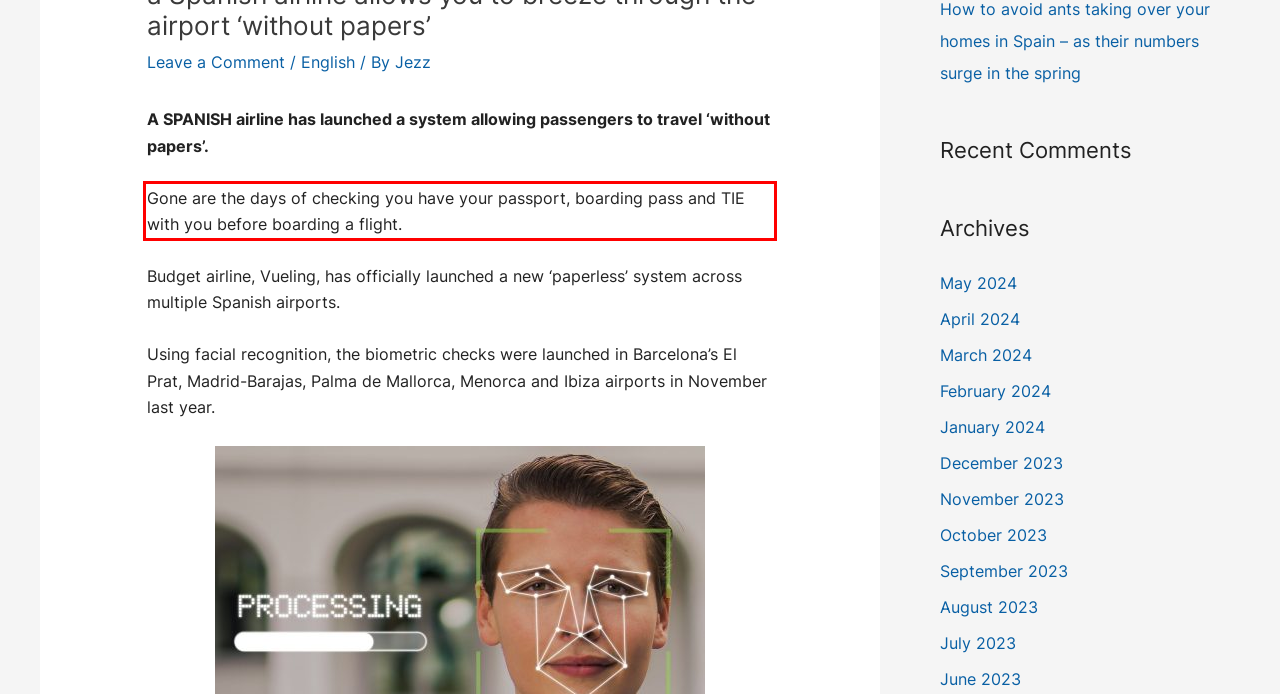Analyze the red bounding box in the provided webpage screenshot and generate the text content contained within.

Gone are the days of checking you have your passport, boarding pass and TIE with you before boarding a flight.